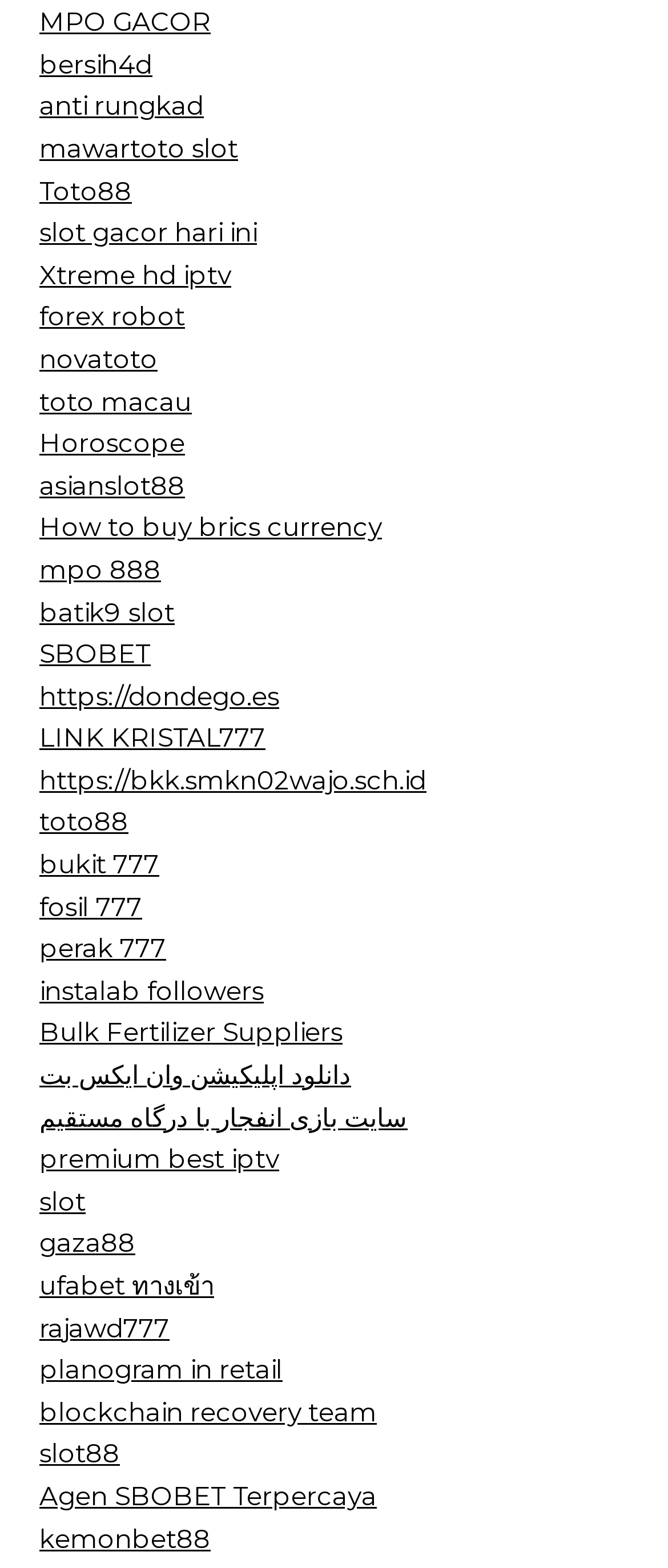Locate the bounding box of the UI element based on this description: "Enquire About Kitchens or Appliances". Provide four float numbers between 0 and 1 as [left, top, right, bottom].

None